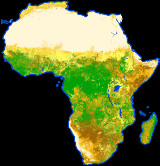What is the characteristic of the central and southern regions of Africa?
Answer with a single word or phrase, using the screenshot for reference.

Tropical and subtropical forests, open savannas, and fertile plains